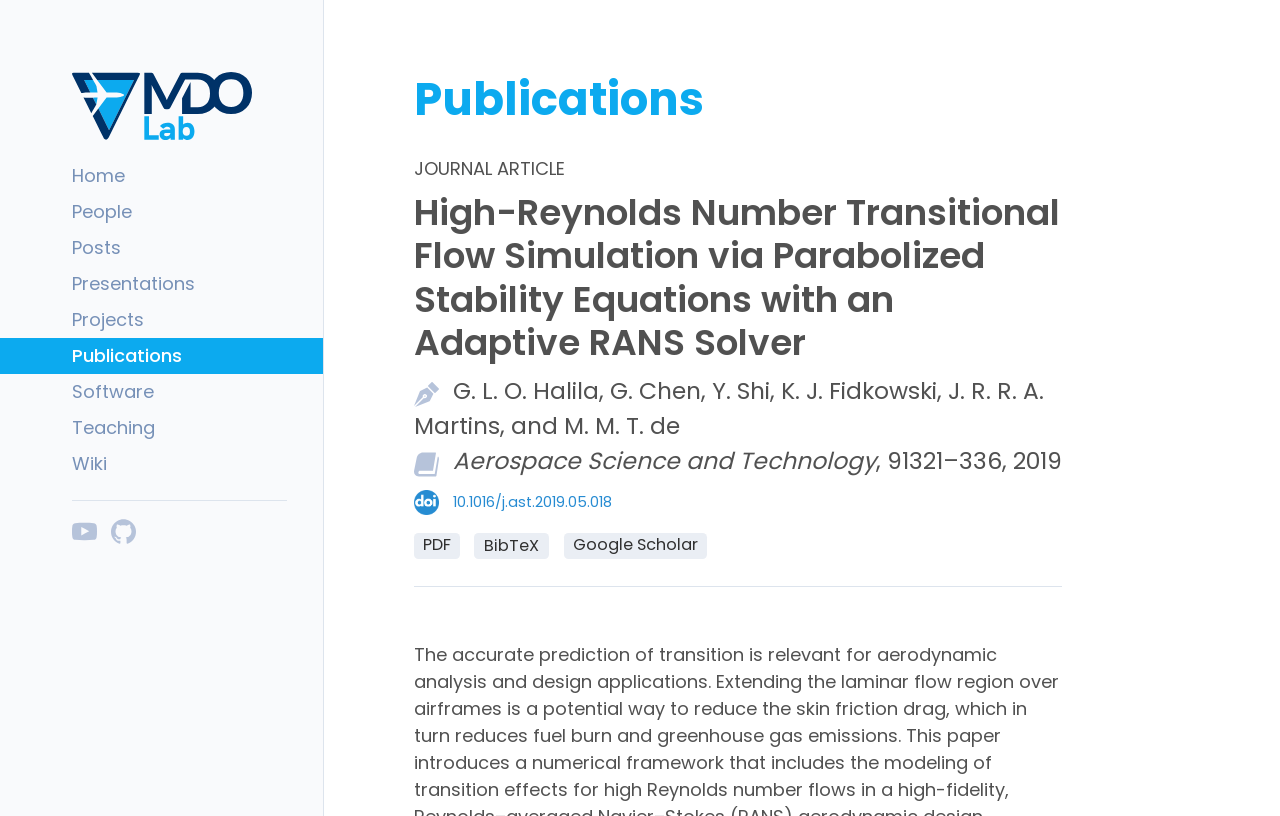Give a detailed account of the webpage's layout and content.

The webpage appears to be a publication page from the MDO Lab, with a focus on a specific research article. At the top, there is a horizontal navigation menu with links to various sections of the website, including Home, People, Posts, Presentations, Projects, Publications, Software, Teaching, and Wiki. 

Below the navigation menu, there is a section with two links, "Watch our work on YouTube" and "See our code on GitHub", each accompanied by a small image. 

The main content of the page is a publication entry, with a heading "Publications" at the top. The publication title, "High-Reynolds Number Transitional Flow Simulation via Parabolized Stability Equations with an Adaptive RANS Solver", is displayed prominently, along with a list of authors, including G. L. O., Halila, Chen, Y. Shi, K. J. Fidkowski, J. R. R. A. Martins, and M. M. T. de. 

The publication information includes the journal title, "Aerospace Science and Technology", and the publication date, "2019". There is also an image of a journal icon, a DOI icon, and links to the publication's DOI and a PDF version. Additionally, there are buttons to export the publication information in BibTeX format and to view the publication on Google Scholar.